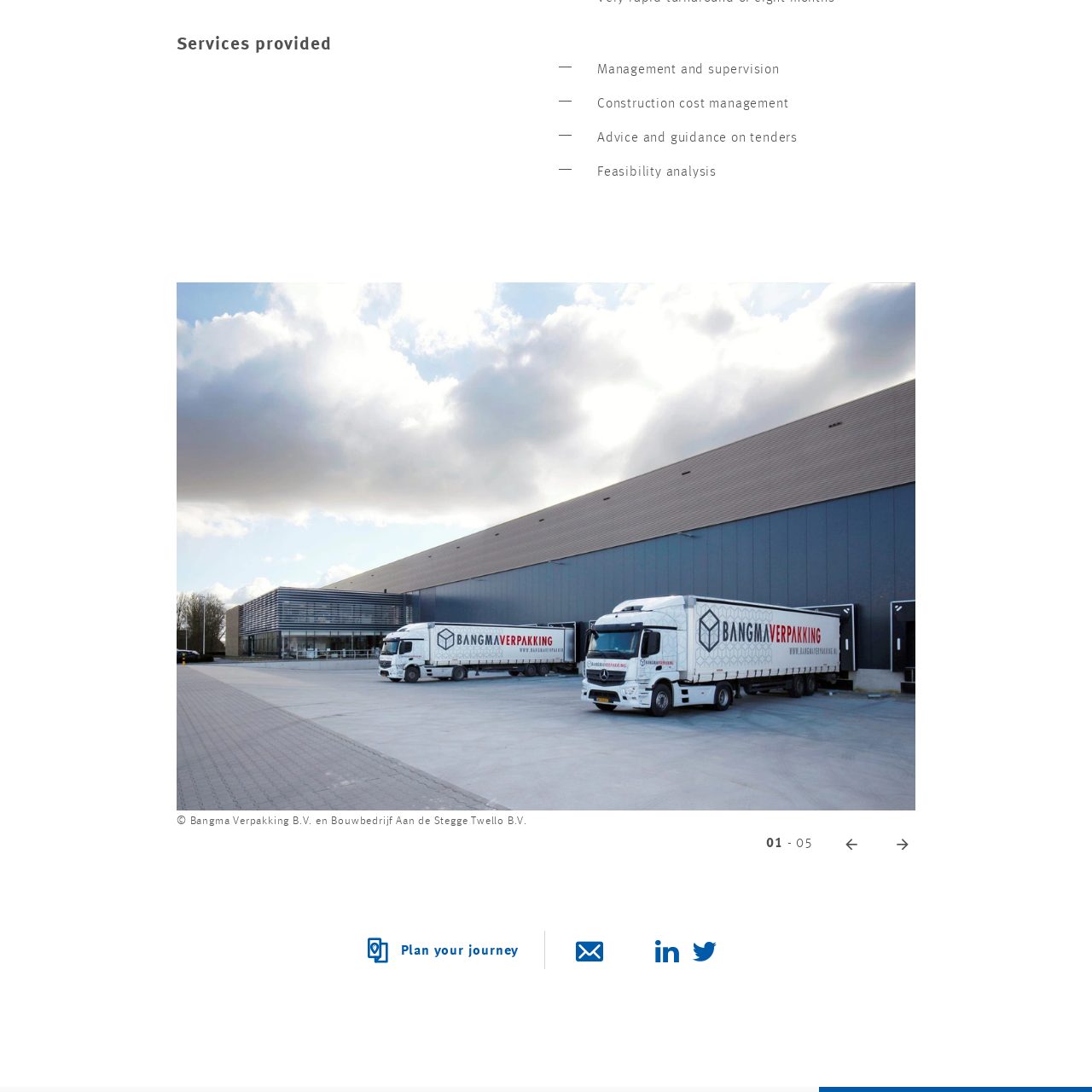View the area enclosed by the red box, What is the design style of the graphic? Respond using one word or phrase.

Modern